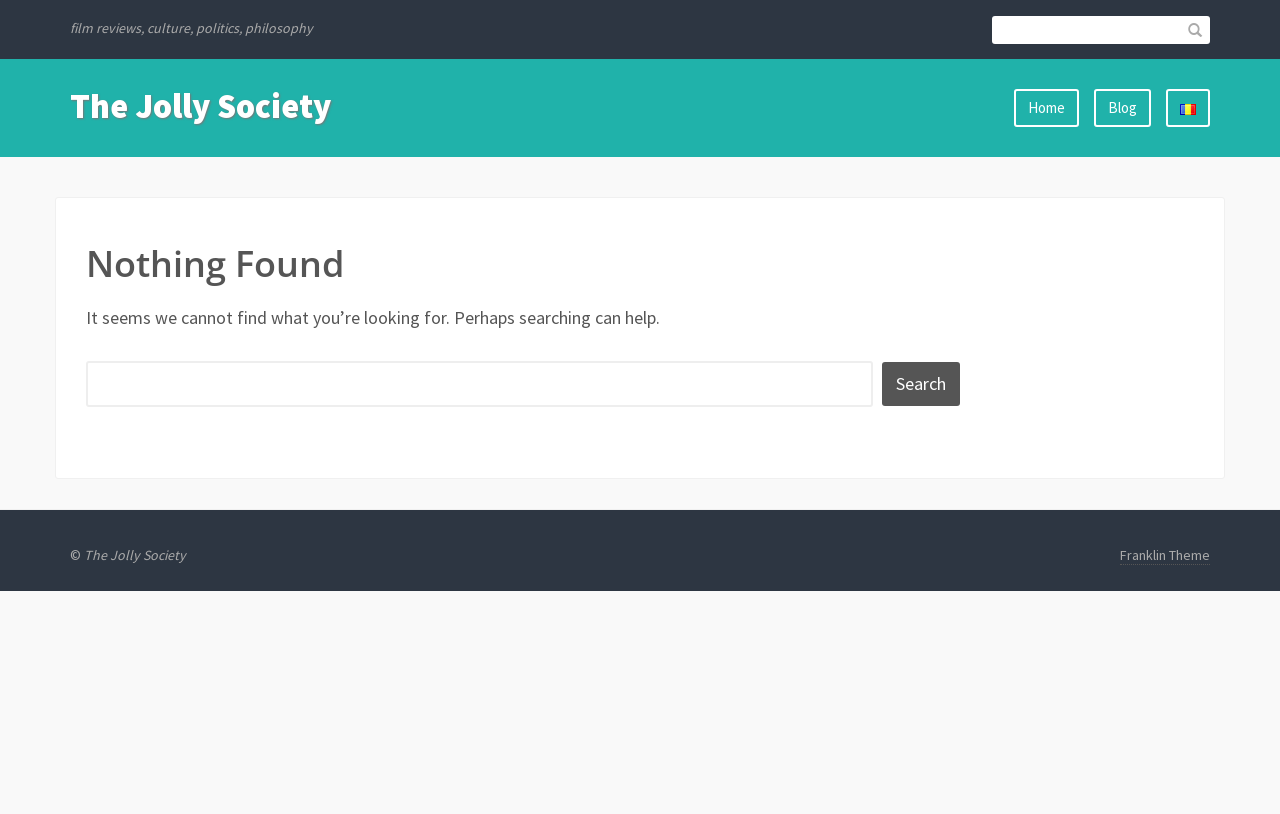Please identify the bounding box coordinates of the element that needs to be clicked to execute the following command: "click the search button". Provide the bounding box using four float numbers between 0 and 1, formatted as [left, top, right, bottom].

[0.689, 0.445, 0.75, 0.499]